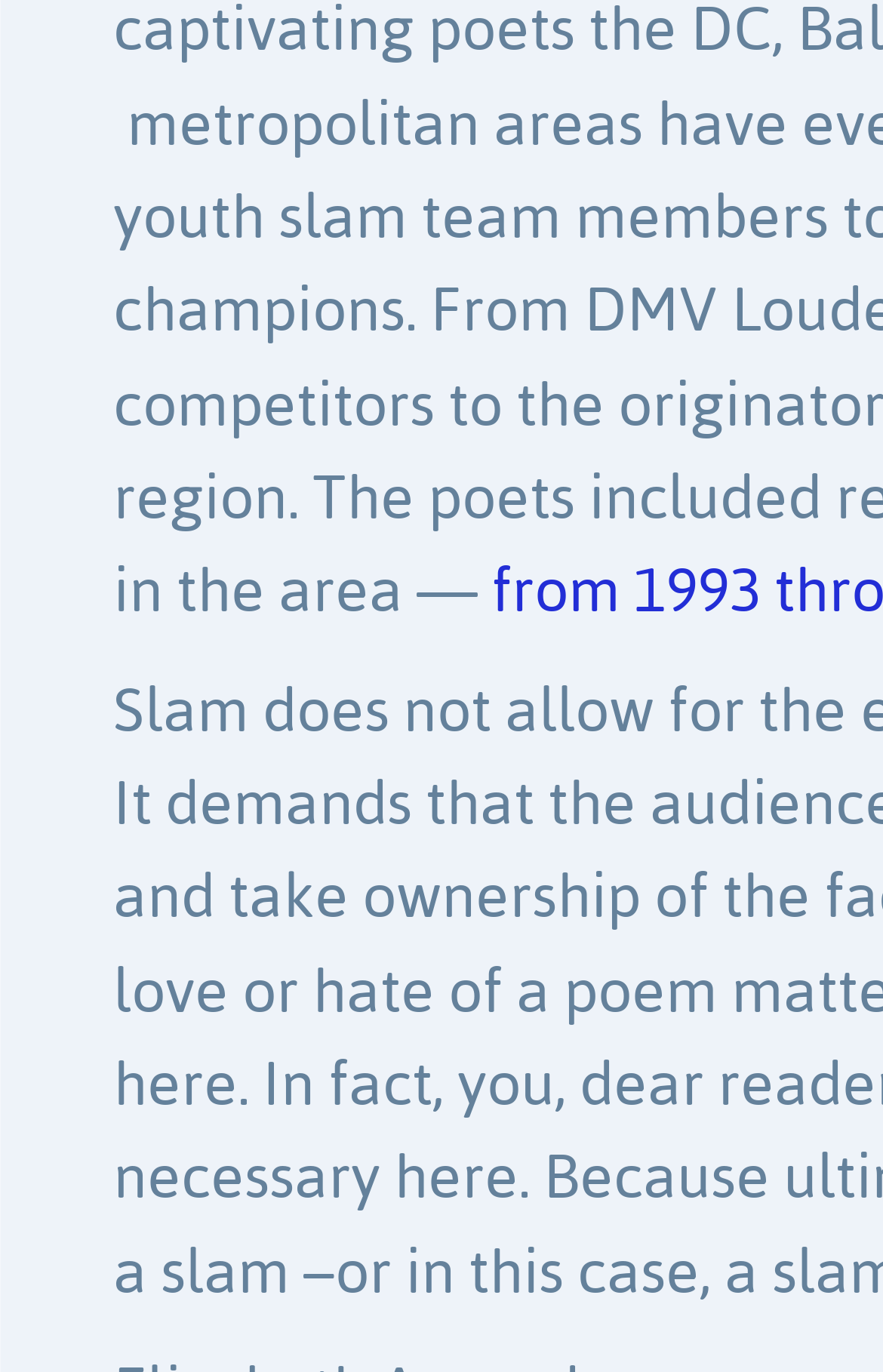Determine the bounding box coordinates of the UI element described by: "Share".

[0.154, 0.887, 0.356, 0.937]